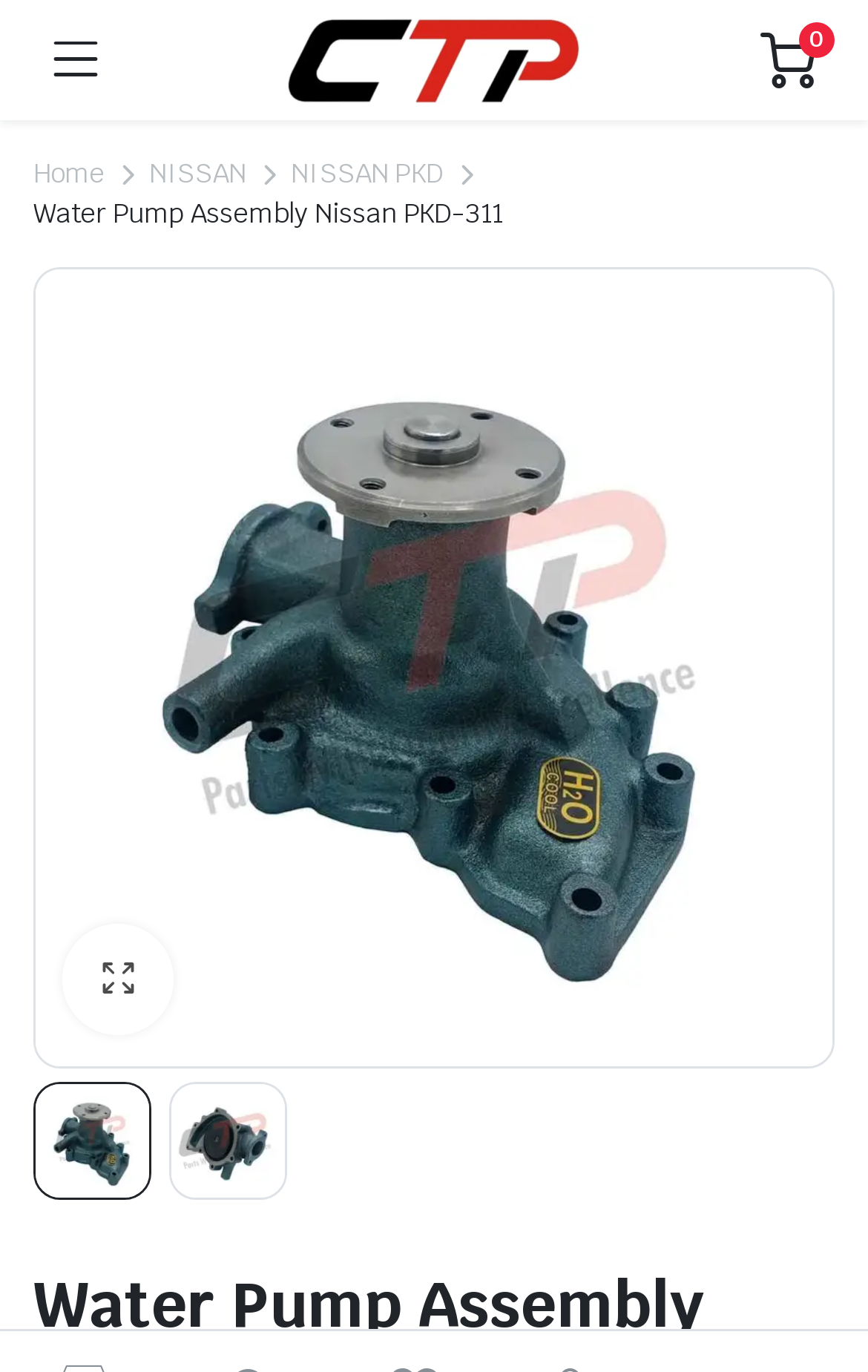Please identify the bounding box coordinates of where to click in order to follow the instruction: "Scroll to top".

[0.867, 0.899, 0.969, 0.964]